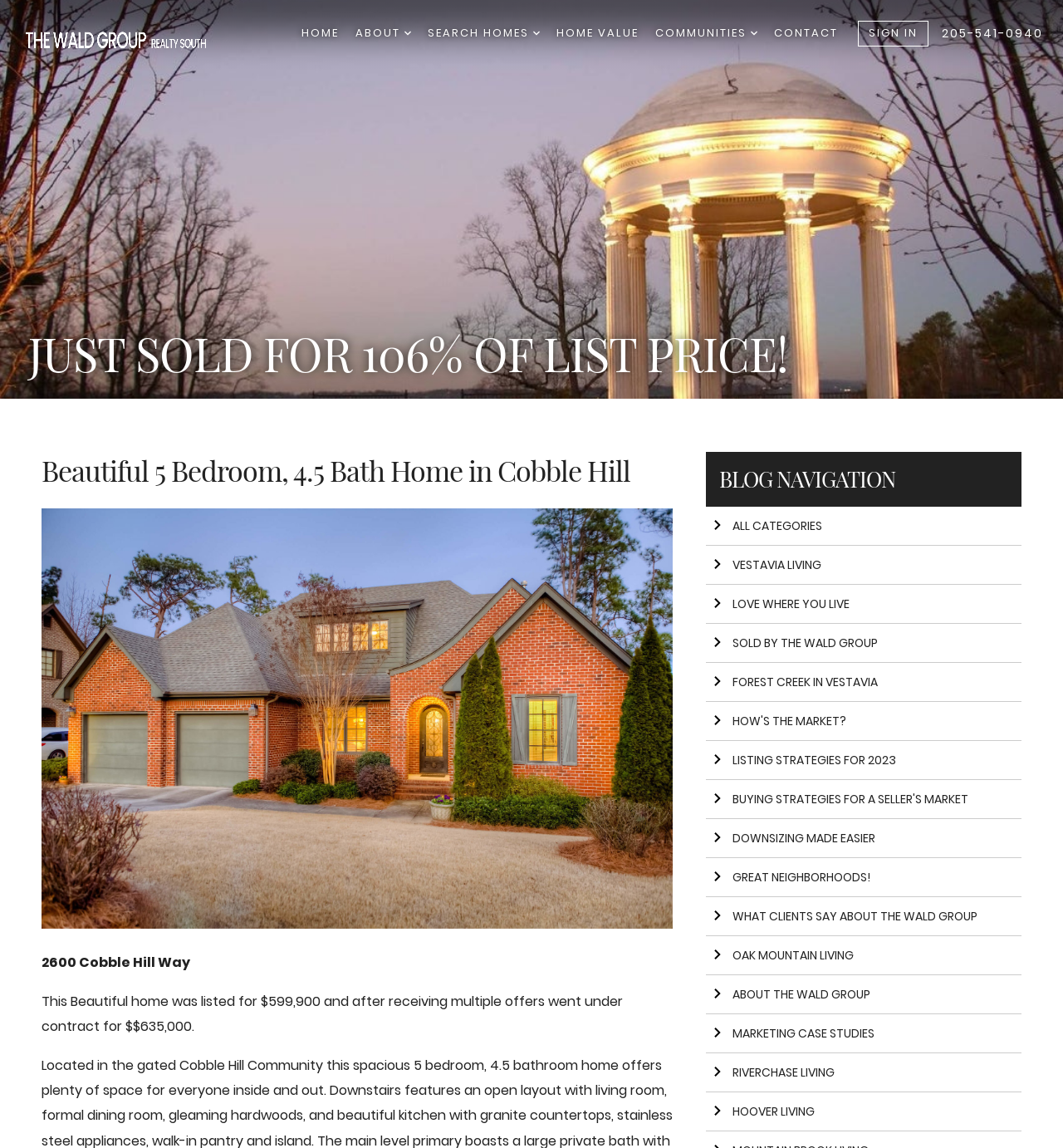Can you find and generate the webpage's heading?

JUST SOLD FOR 106% OF LIST PRICE!